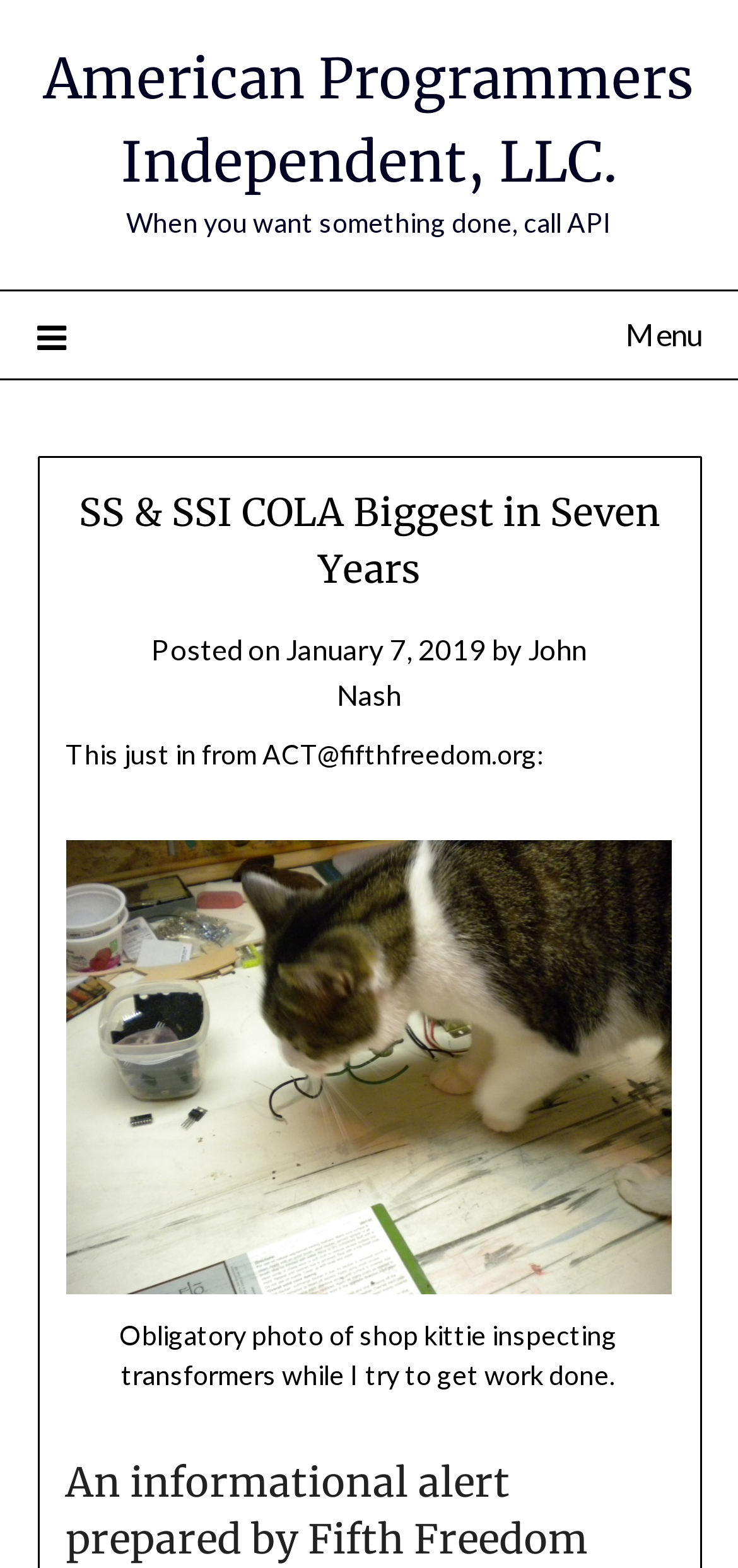Determine the bounding box for the UI element that matches this description: "January 7, 2019".

[0.387, 0.403, 0.659, 0.425]